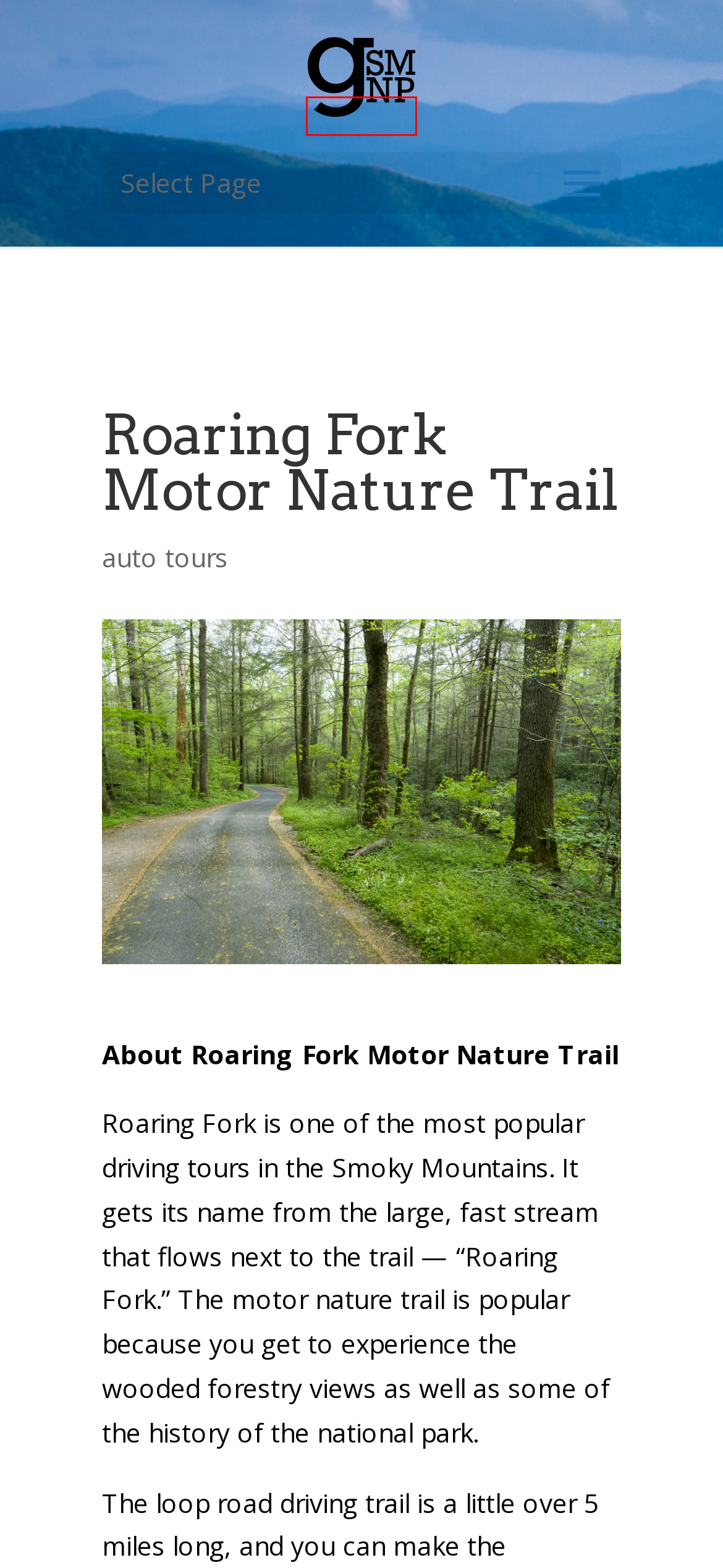You are given a screenshot of a webpage within which there is a red rectangle bounding box. Please choose the best webpage description that matches the new webpage after clicking the selected element in the bounding box. Here are the options:
A. tennessee | gsmnp
B. organizations | gsmnp
C. gsmnp | Great Smoky Mountains National Park
D. brown | gsmnp
E. frequently asked questions | gsmnp
F. auto tours | gsmnp
G. foliage | gsmnp
H. weddings | gsmnp

C